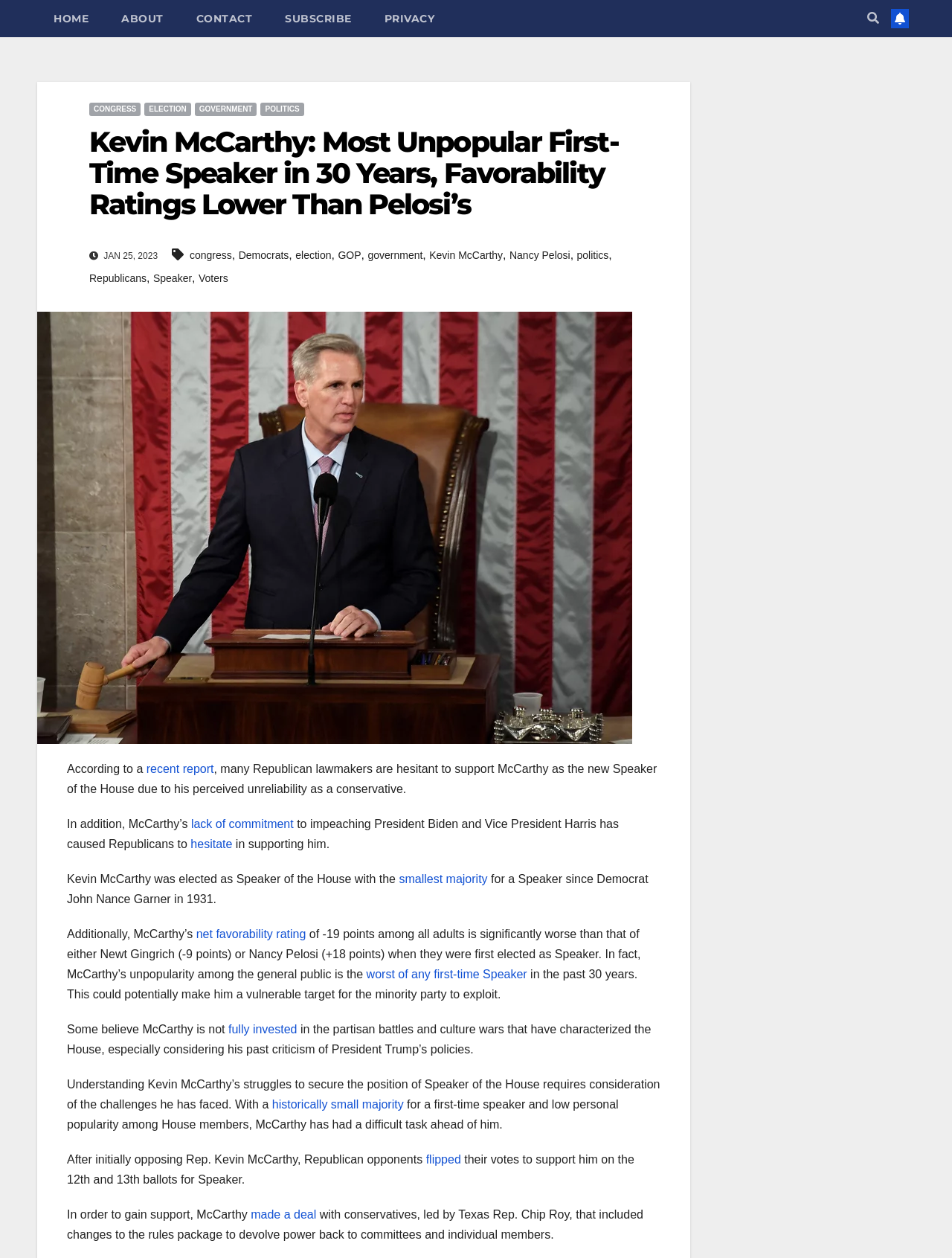Extract the top-level heading from the webpage and provide its text.

Kevin McCarthy: Most Unpopular First-Time Speaker in 30 Years, Favorability Ratings Lower Than Pelosi’s